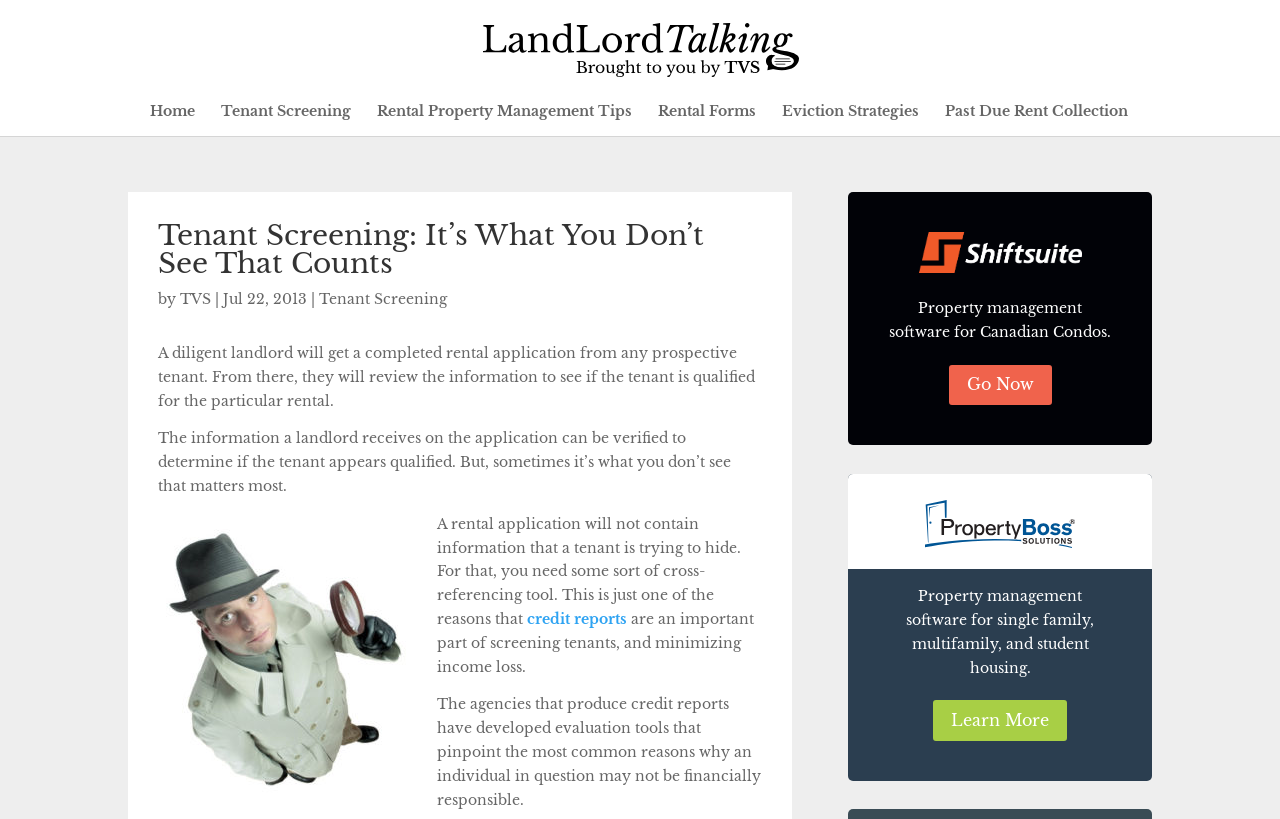Please identify the bounding box coordinates of where to click in order to follow the instruction: "Click on the 'TVS' link".

[0.141, 0.354, 0.165, 0.376]